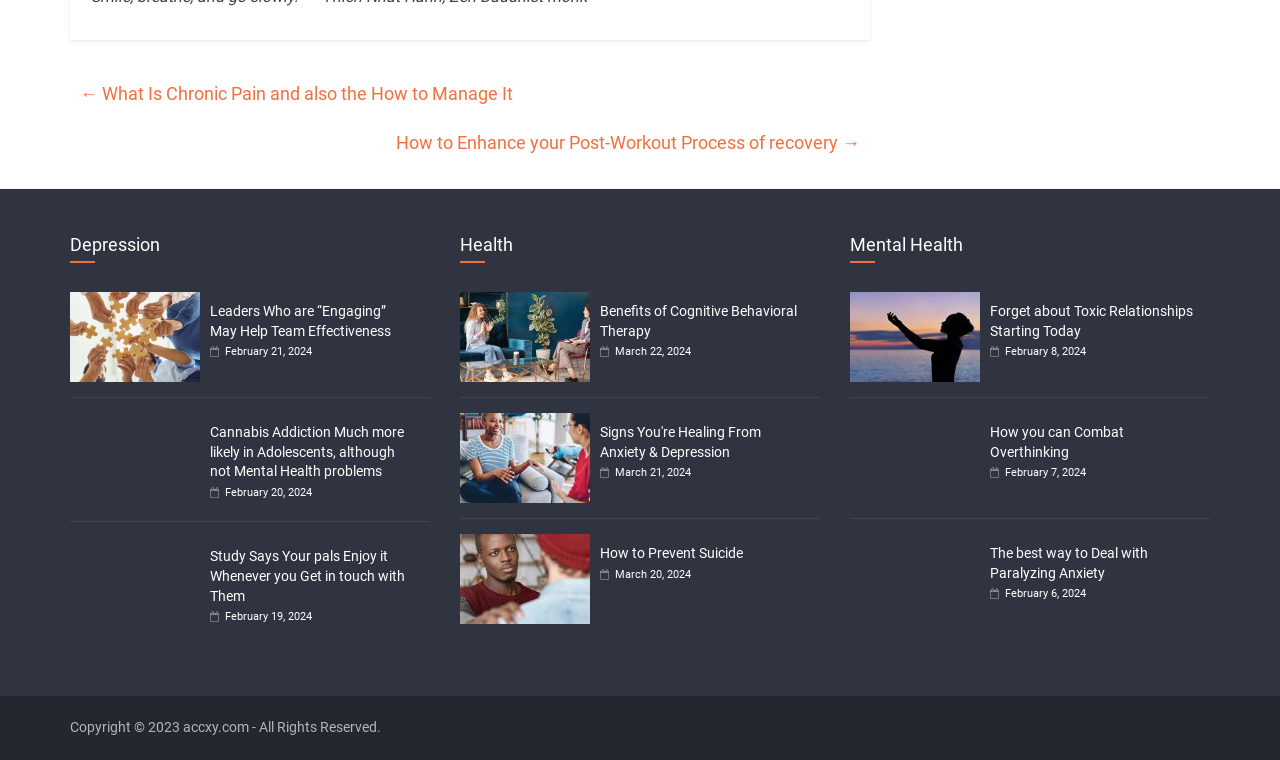Provide the bounding box coordinates, formatted as (top-left x, top-left y, bottom-right x, bottom-right y), with all values being floating point numbers between 0 and 1. Identify the bounding box of the UI element that matches the description: title="How to Prevent Suicide"

[0.359, 0.704, 0.461, 0.725]